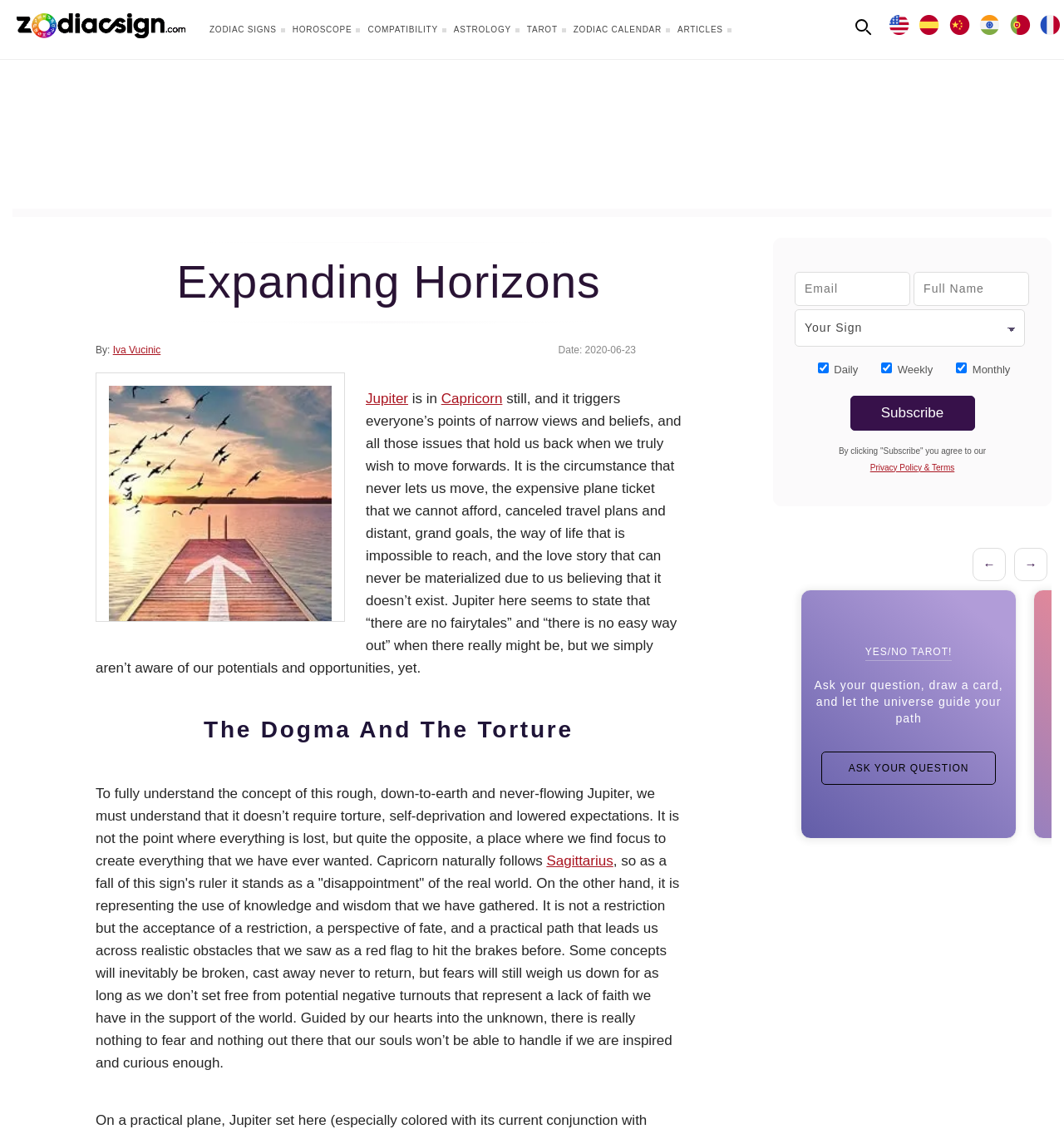What is the theme of the article?
Please provide a comprehensive answer based on the information in the image.

The theme of the article can be determined by the presence of astrological terms such as 'Jupiter', 'Capricorn', and 'Sagittarius', as well as the overall content of the article which discusses the effects of Jupiter's position on individuals.